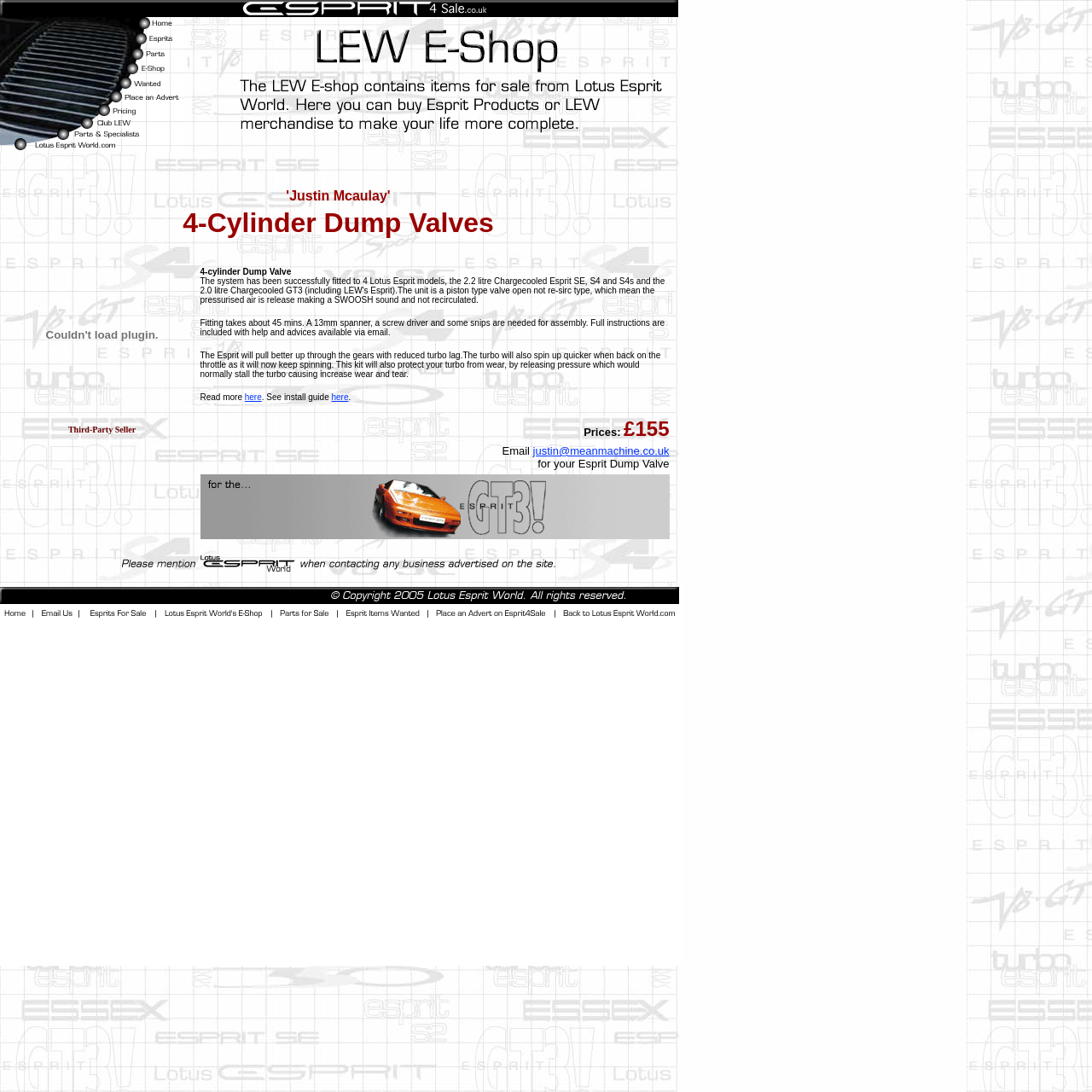Given the description "alt="Lotus Esprit World" name="e4s_menu_r10_c1"", provide the bounding box coordinates of the corresponding UI element.

[0.0, 0.128, 0.169, 0.141]